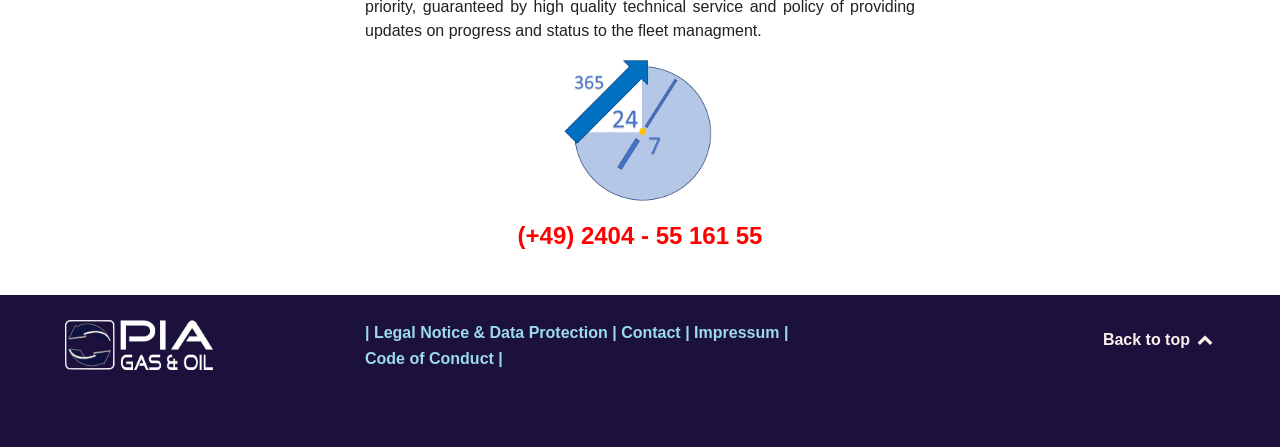Answer the question with a single word or phrase: 
What is the phone number on the webpage?

(+49) 2404 - 55 161 55